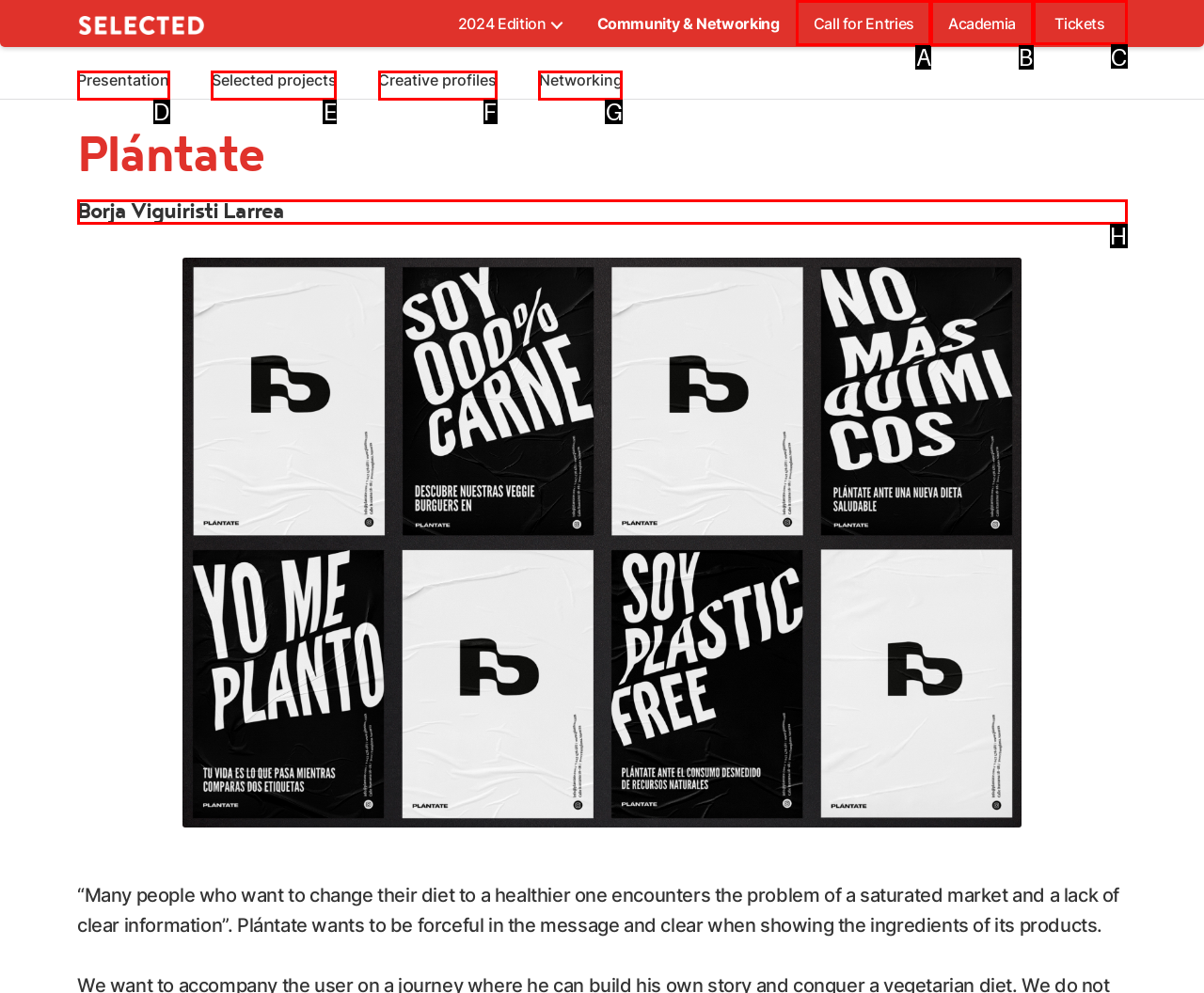Indicate which lettered UI element to click to fulfill the following task: Check the 'Tickets' link
Provide the letter of the correct option.

C